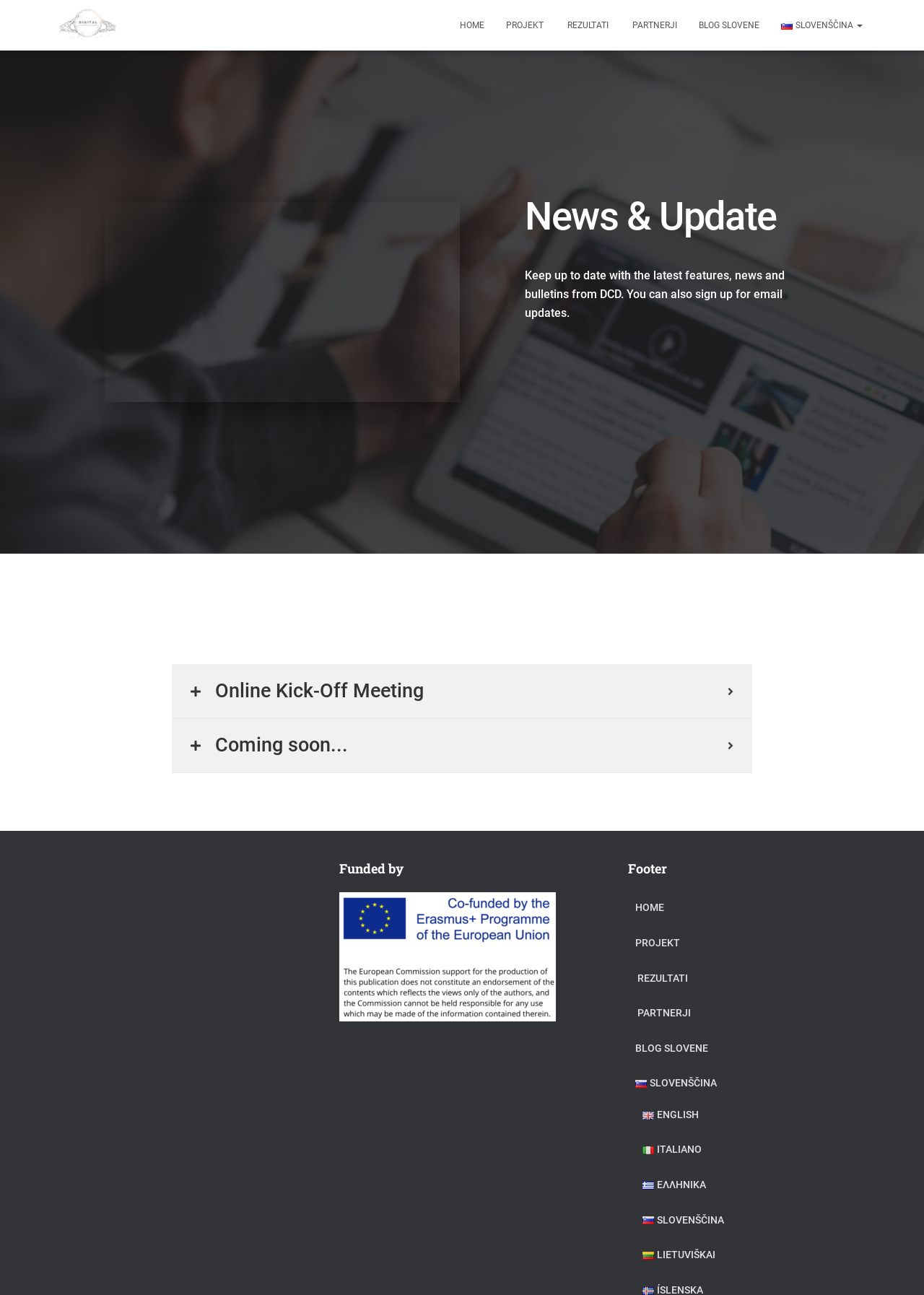Can you show the bounding box coordinates of the region to click on to complete the task described in the instruction: "Click on the DCD link"?

[0.043, 0.006, 0.151, 0.033]